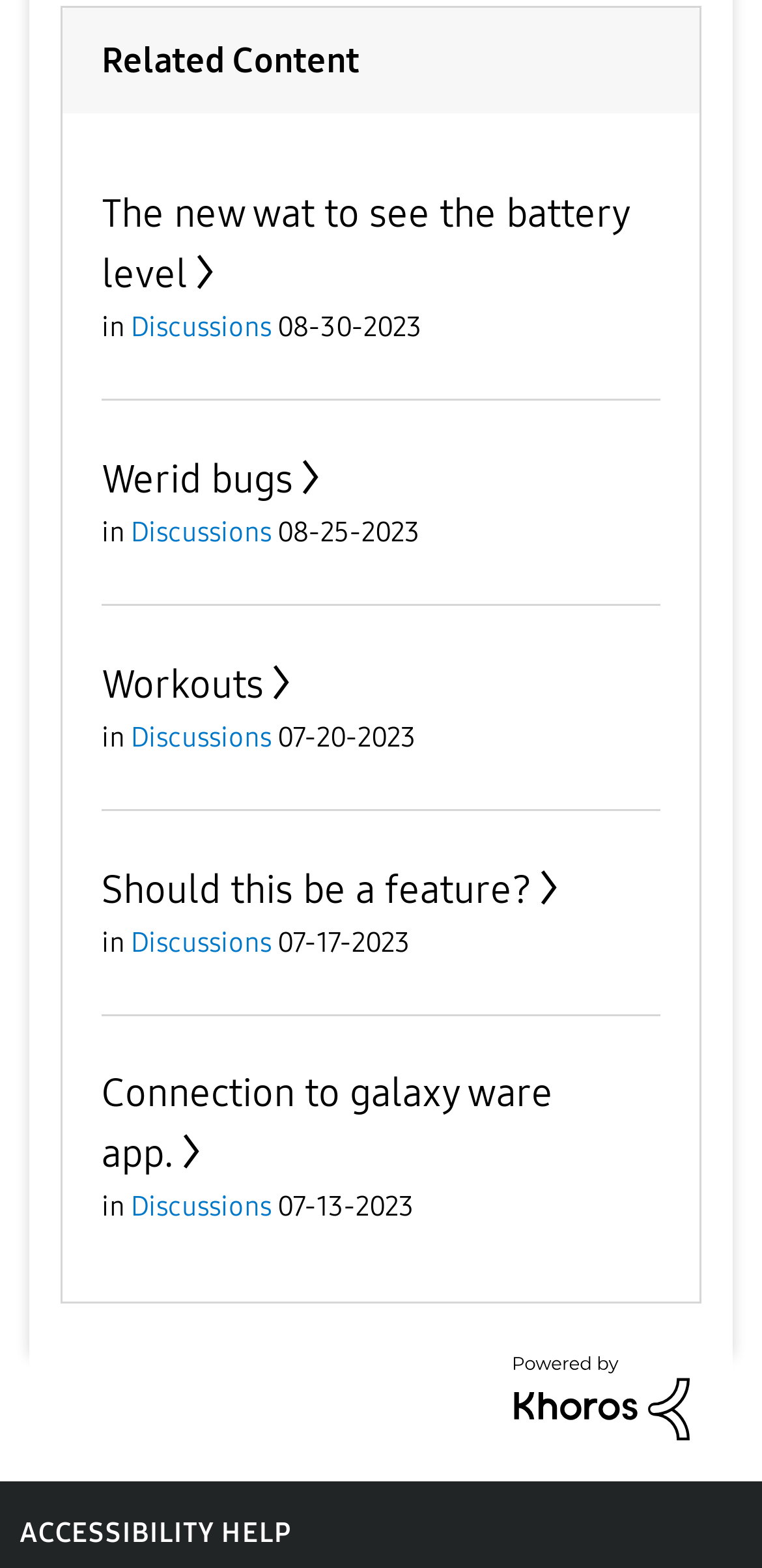Find the bounding box of the element with the following description: "Connection to galaxy ware app.". The coordinates must be four float numbers between 0 and 1, formatted as [left, top, right, bottom].

[0.133, 0.682, 0.726, 0.75]